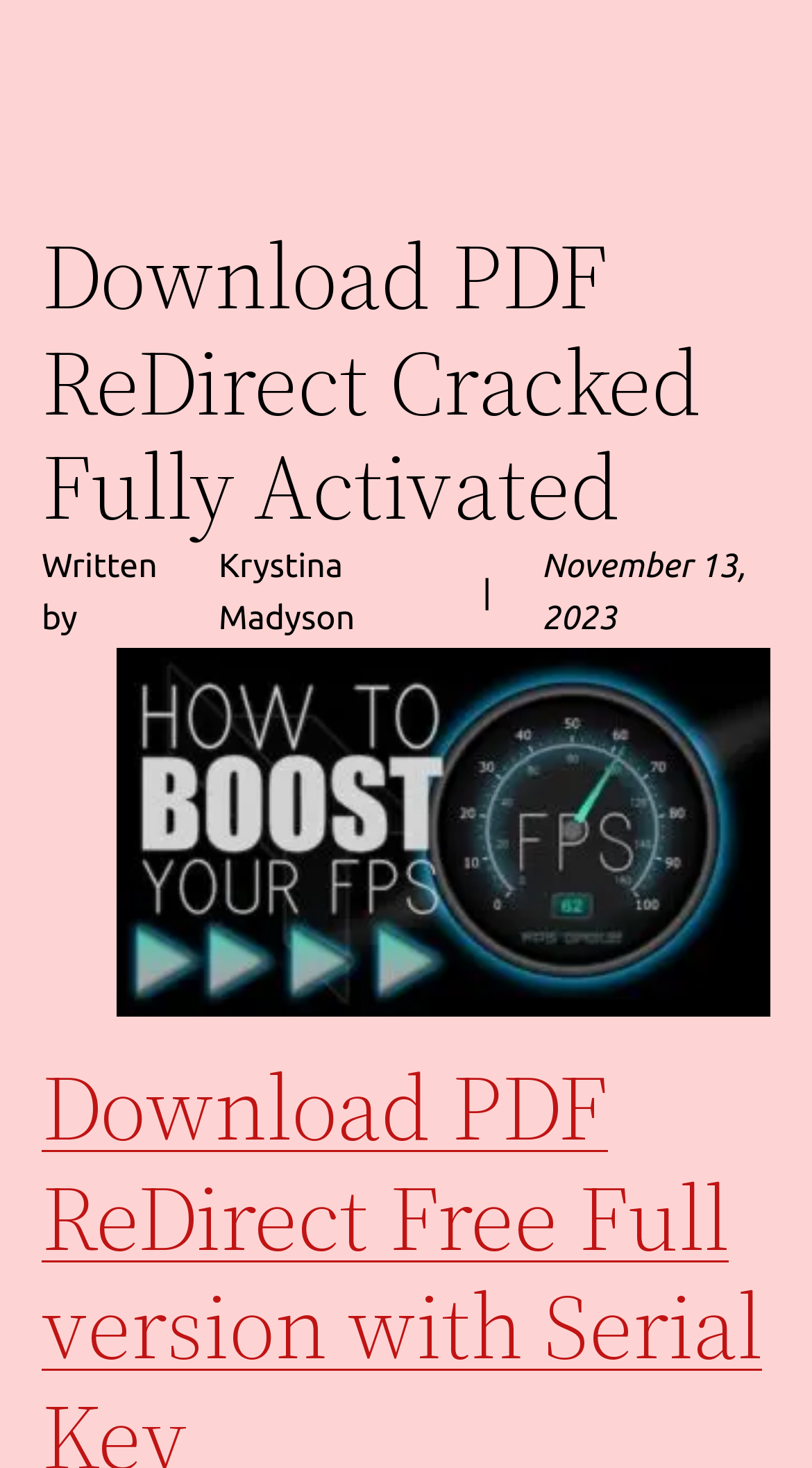What separates the author's name and the date?
Based on the visual content, answer with a single word or a brief phrase.

A '|' symbol